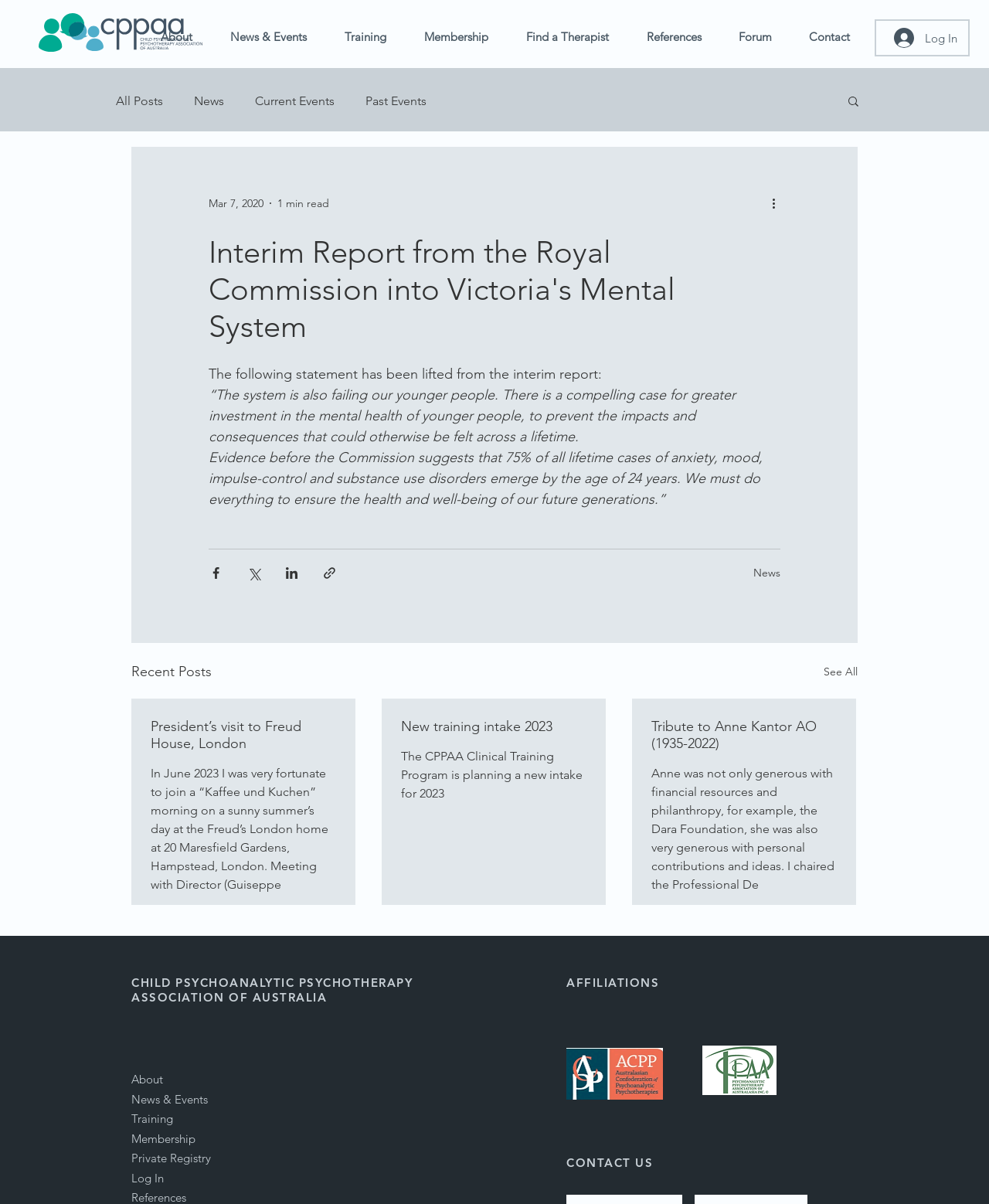Find the primary header on the webpage and provide its text.

Interim Report from the Royal Commission into Victoria's Mental System